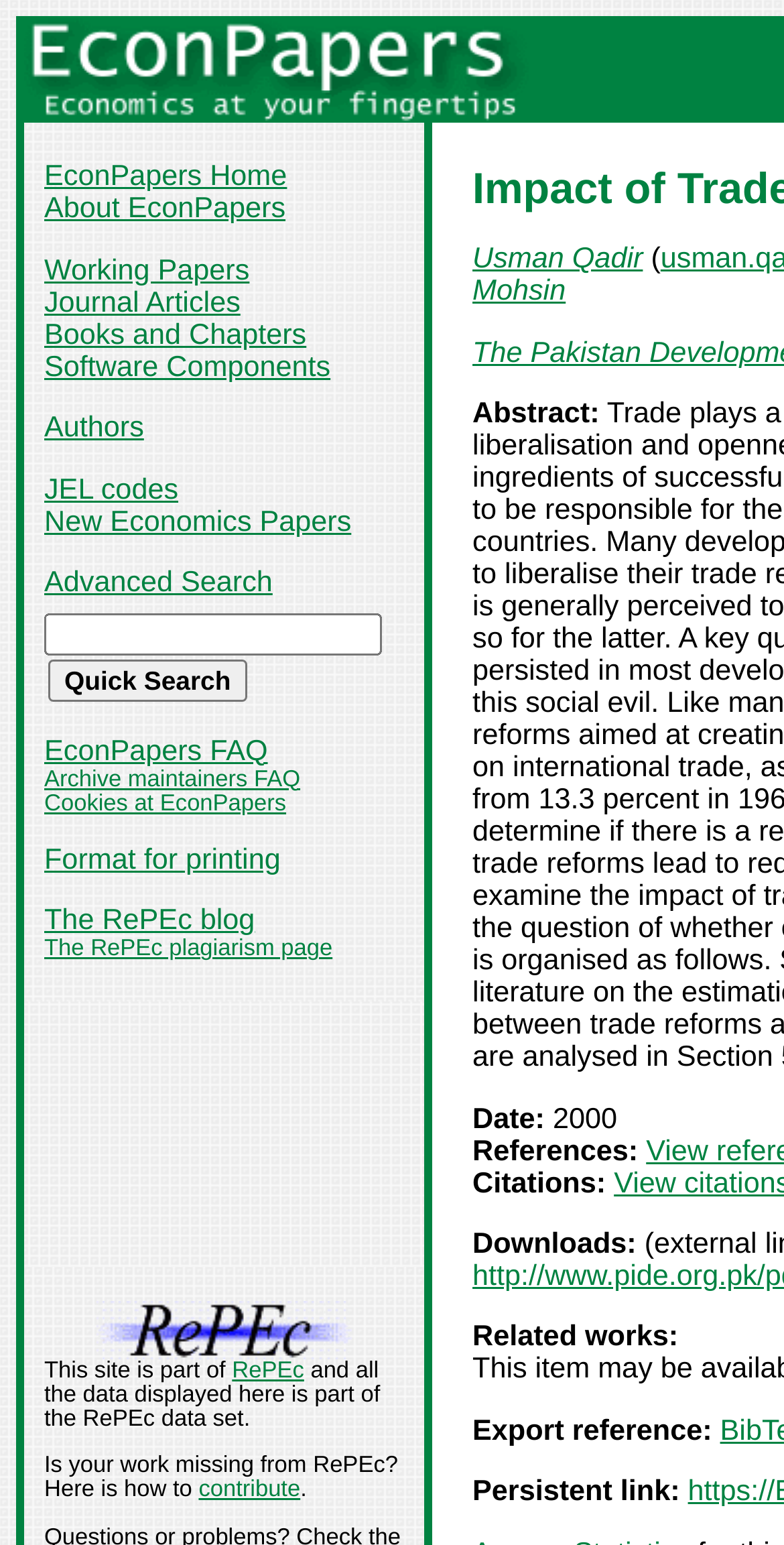How many links are there in the top navigation bar? From the image, respond with a single word or brief phrase.

13